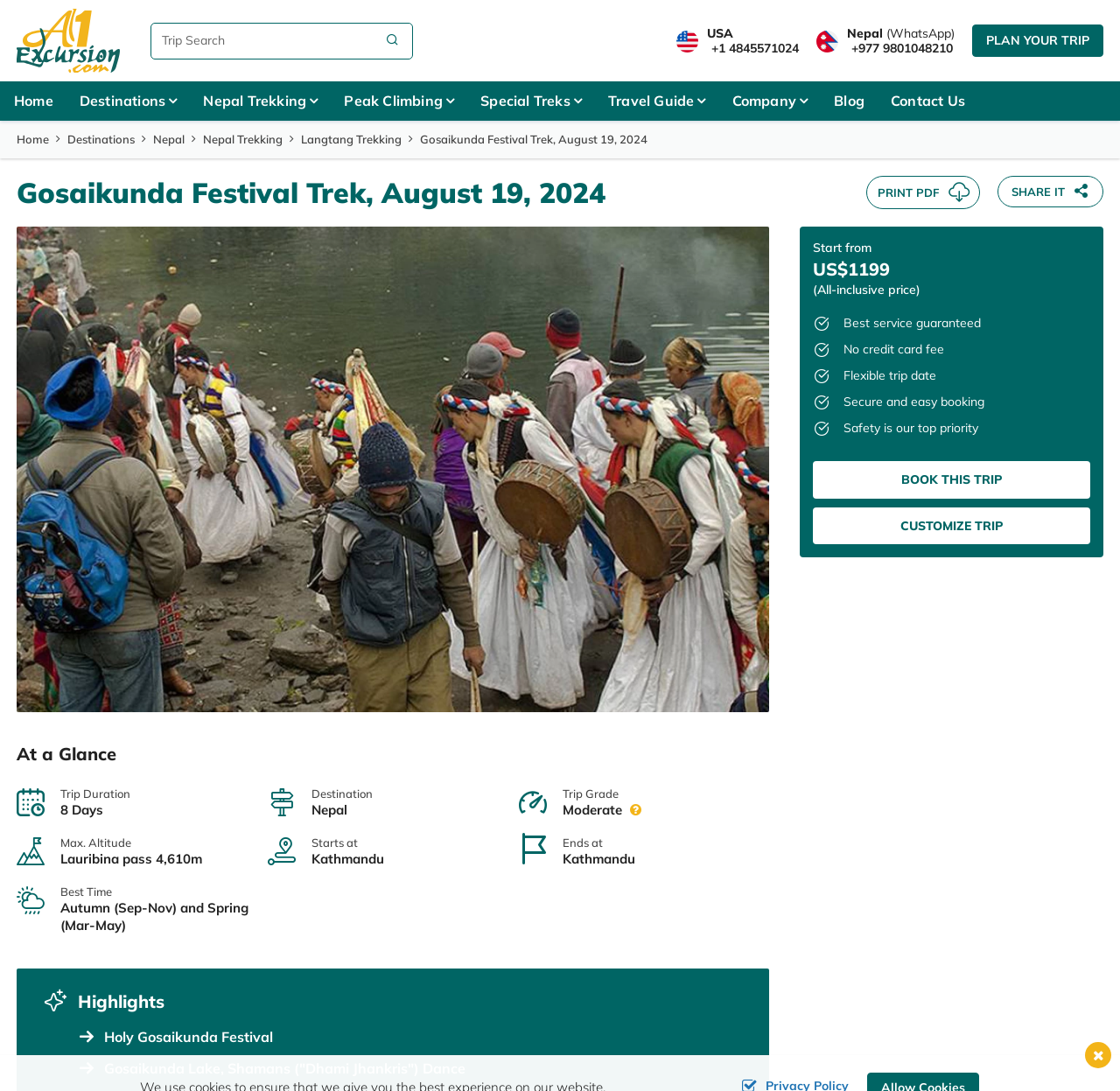Answer the question with a brief word or phrase:
What is the price of the trip?

US$1199